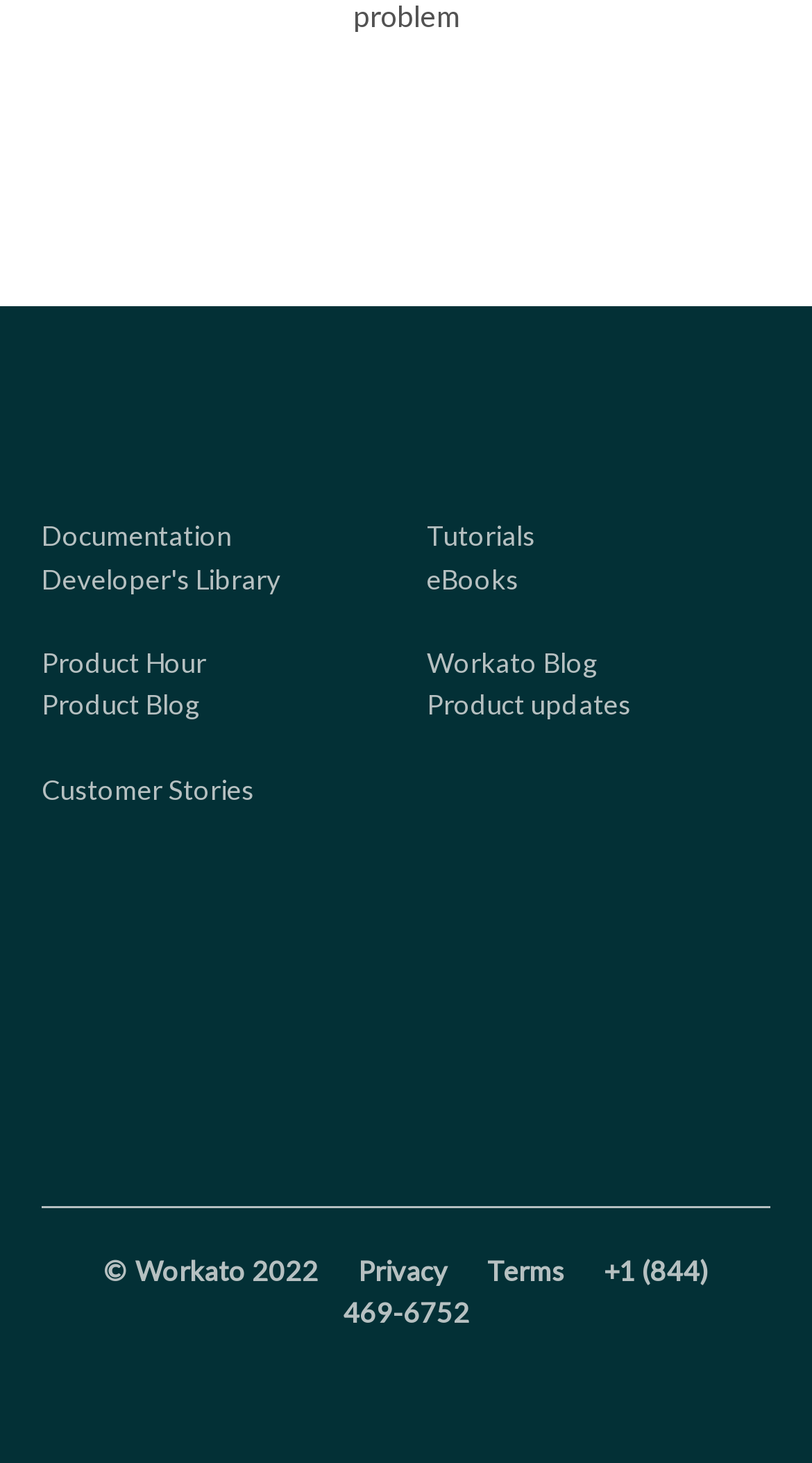Find the coordinates for the bounding box of the element with this description: "Privacy".

[0.441, 0.857, 0.551, 0.88]